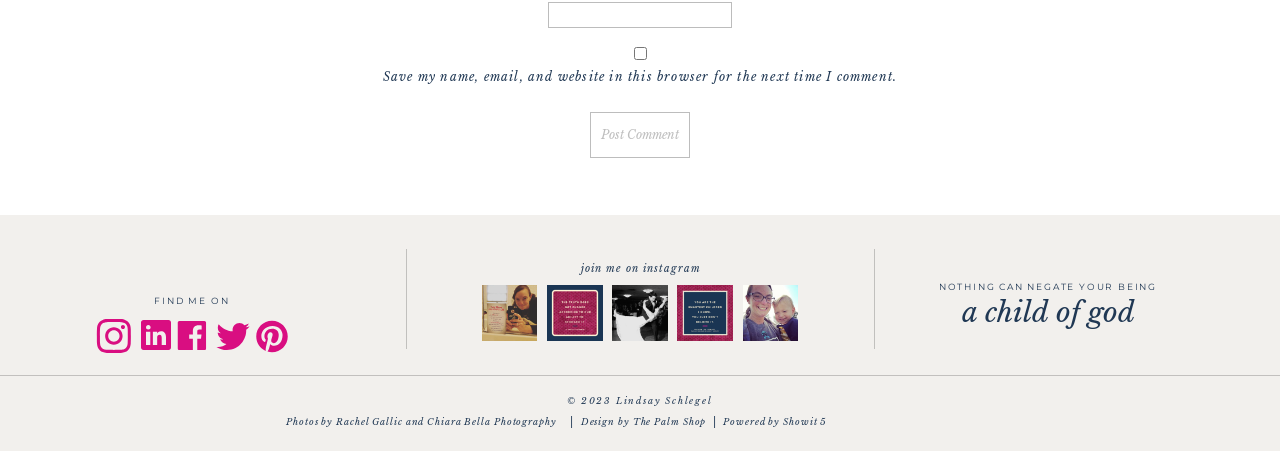What is the copyright year?
Provide a fully detailed and comprehensive answer to the question.

The copyright year can be found at the bottom of the webpage, where it says '© 2023 Lindsay Schlegel'.